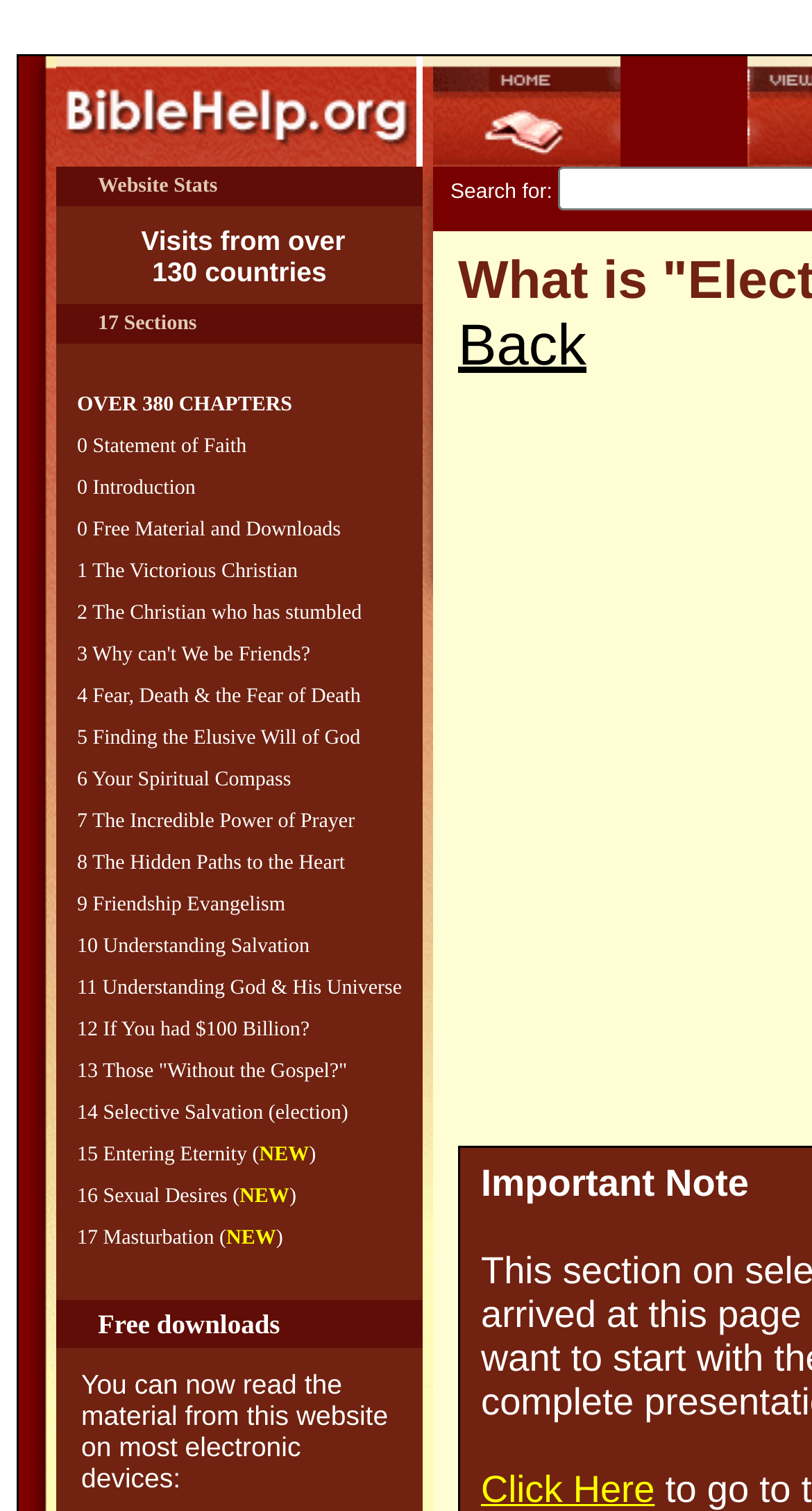Please find the bounding box coordinates of the element that needs to be clicked to perform the following instruction: "Go back". The bounding box coordinates should be four float numbers between 0 and 1, represented as [left, top, right, bottom].

[0.564, 0.225, 0.722, 0.245]